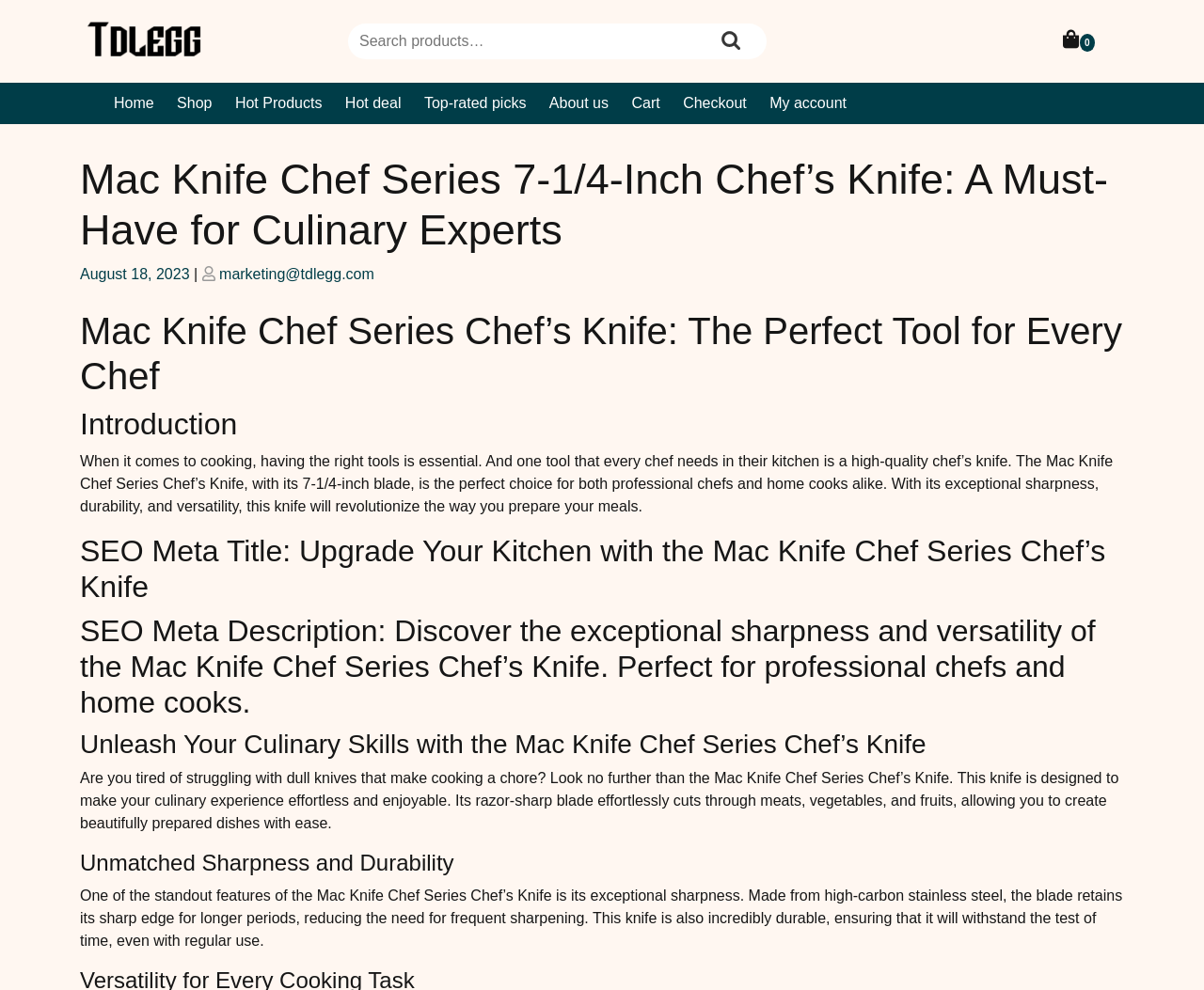Answer the question with a brief word or phrase:
What is the date of the post?

August 18, 2023